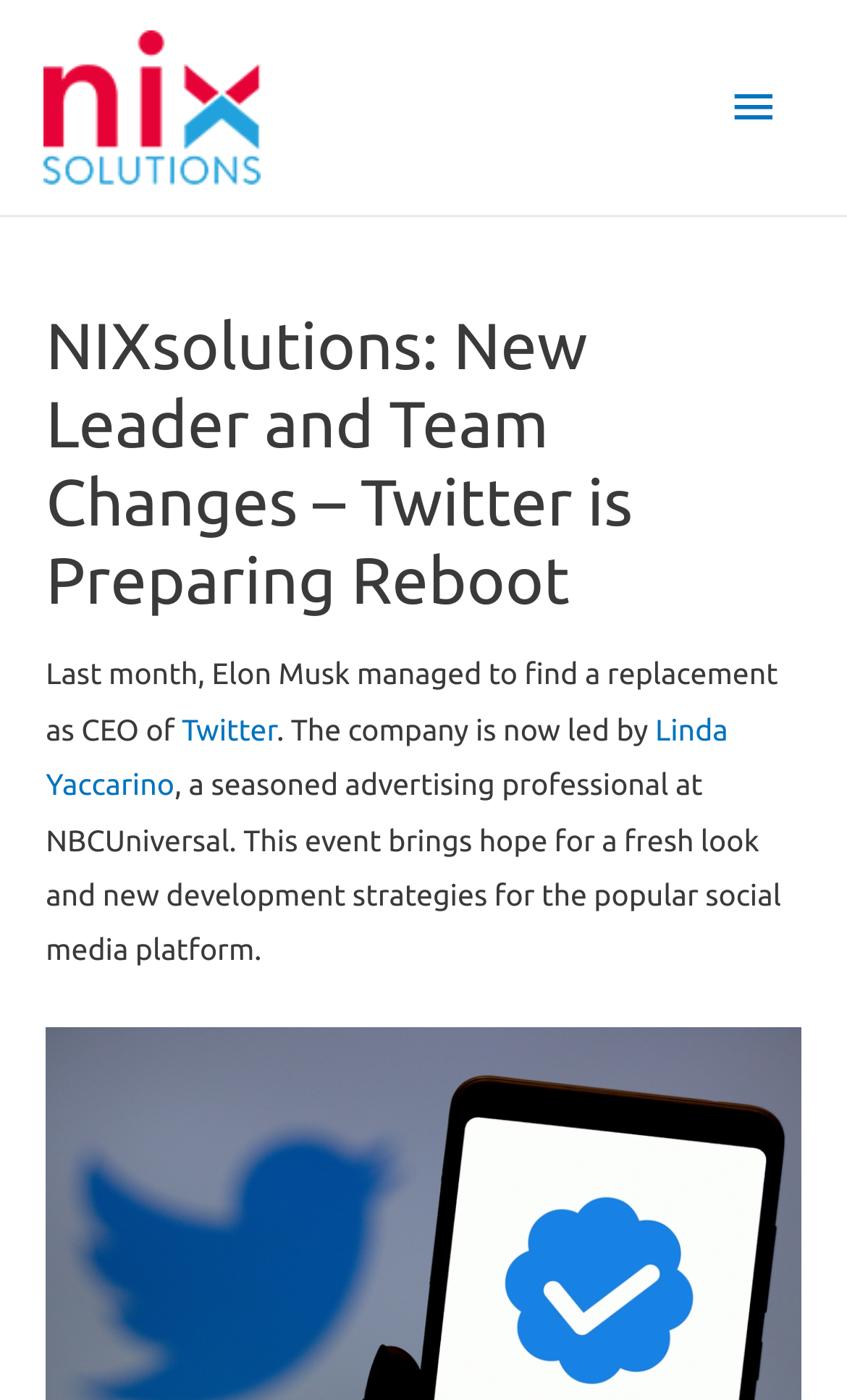Provide a one-word or brief phrase answer to the question:
What is the purpose of the main menu button?

To expand the menu